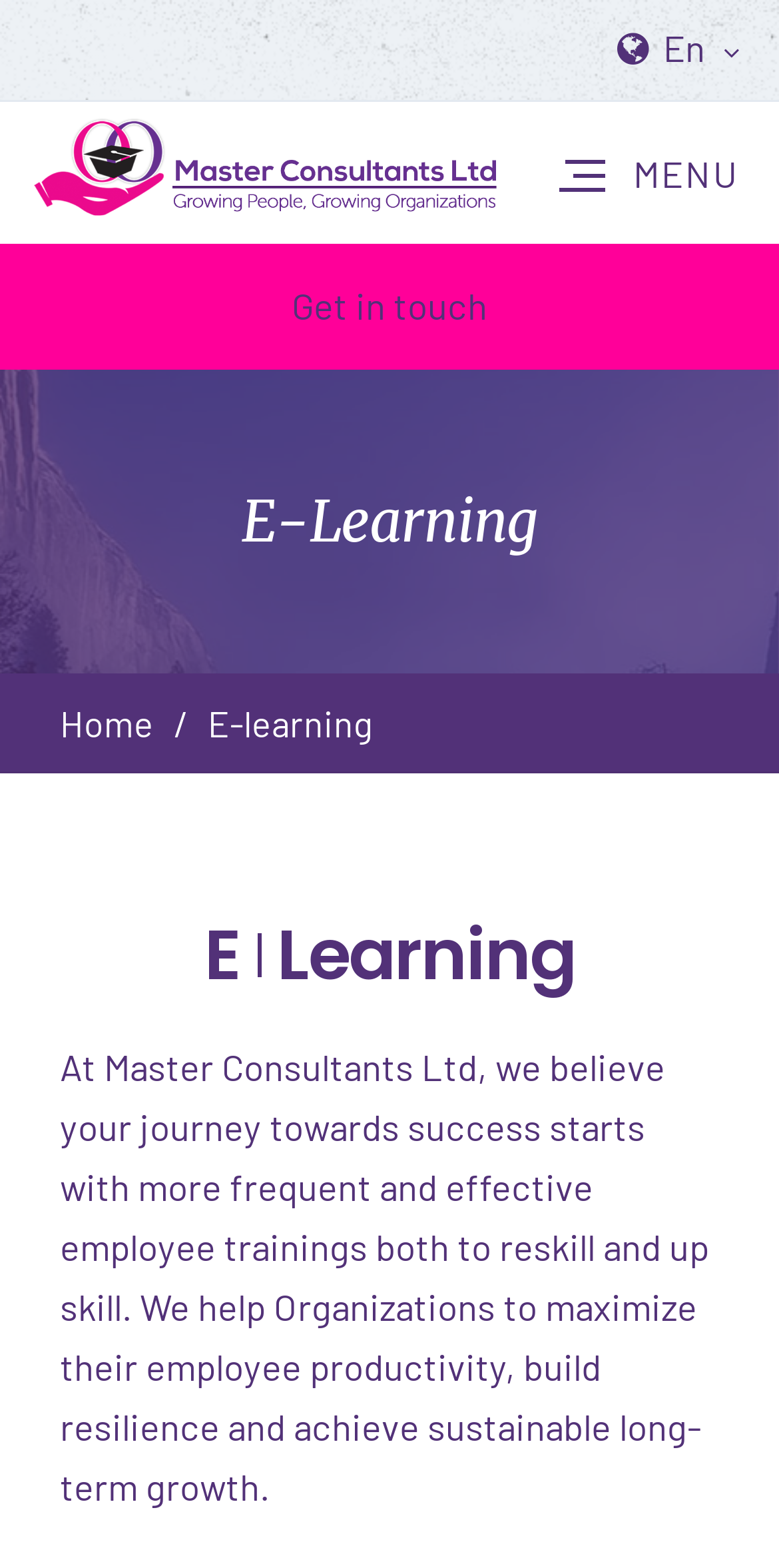Answer the question briefly using a single word or phrase: 
What is the text on the top-left link?

Buckle